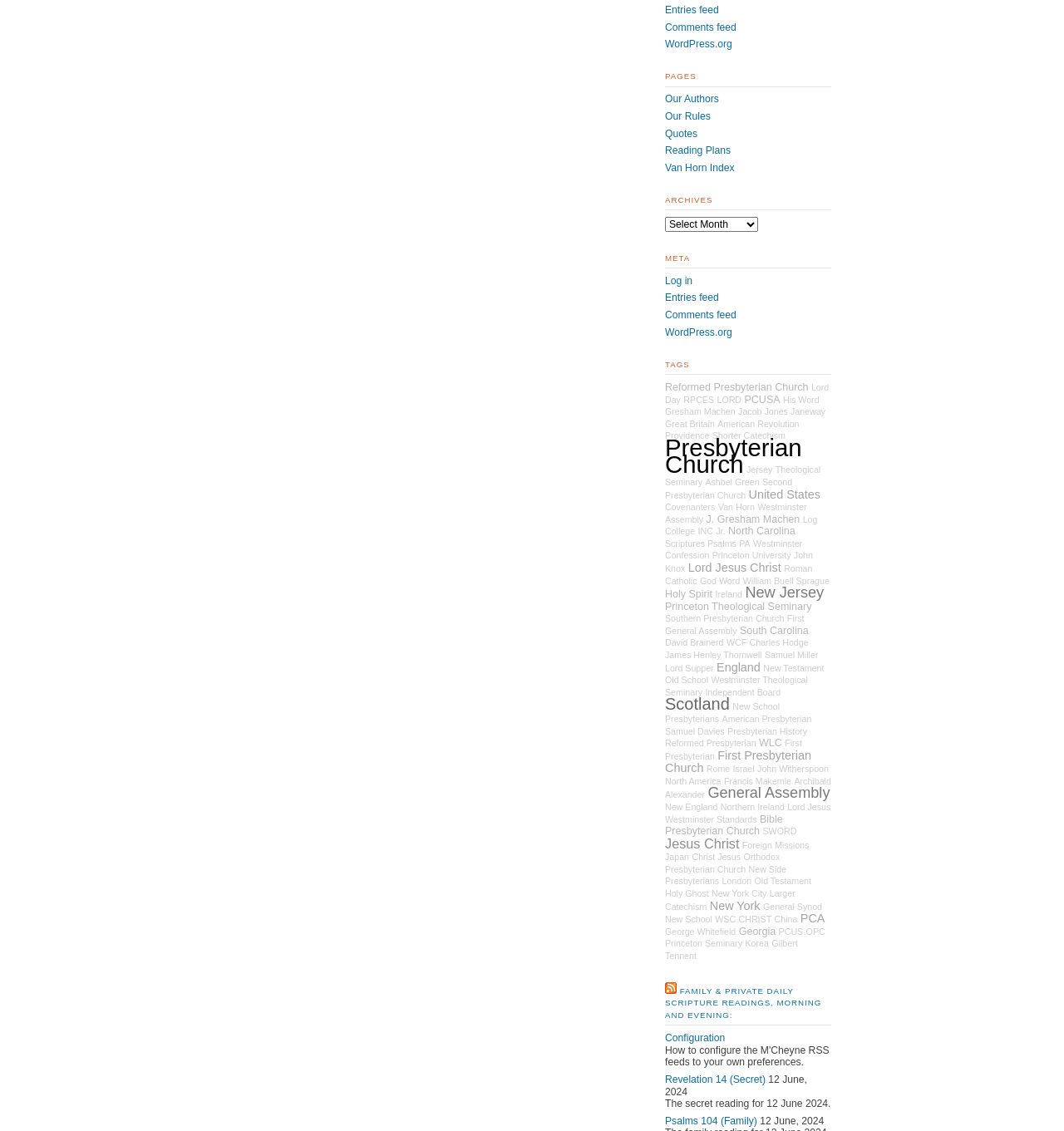Is there a combobox under the 'ARCHIVES' heading?
Give a one-word or short-phrase answer derived from the screenshot.

Yes